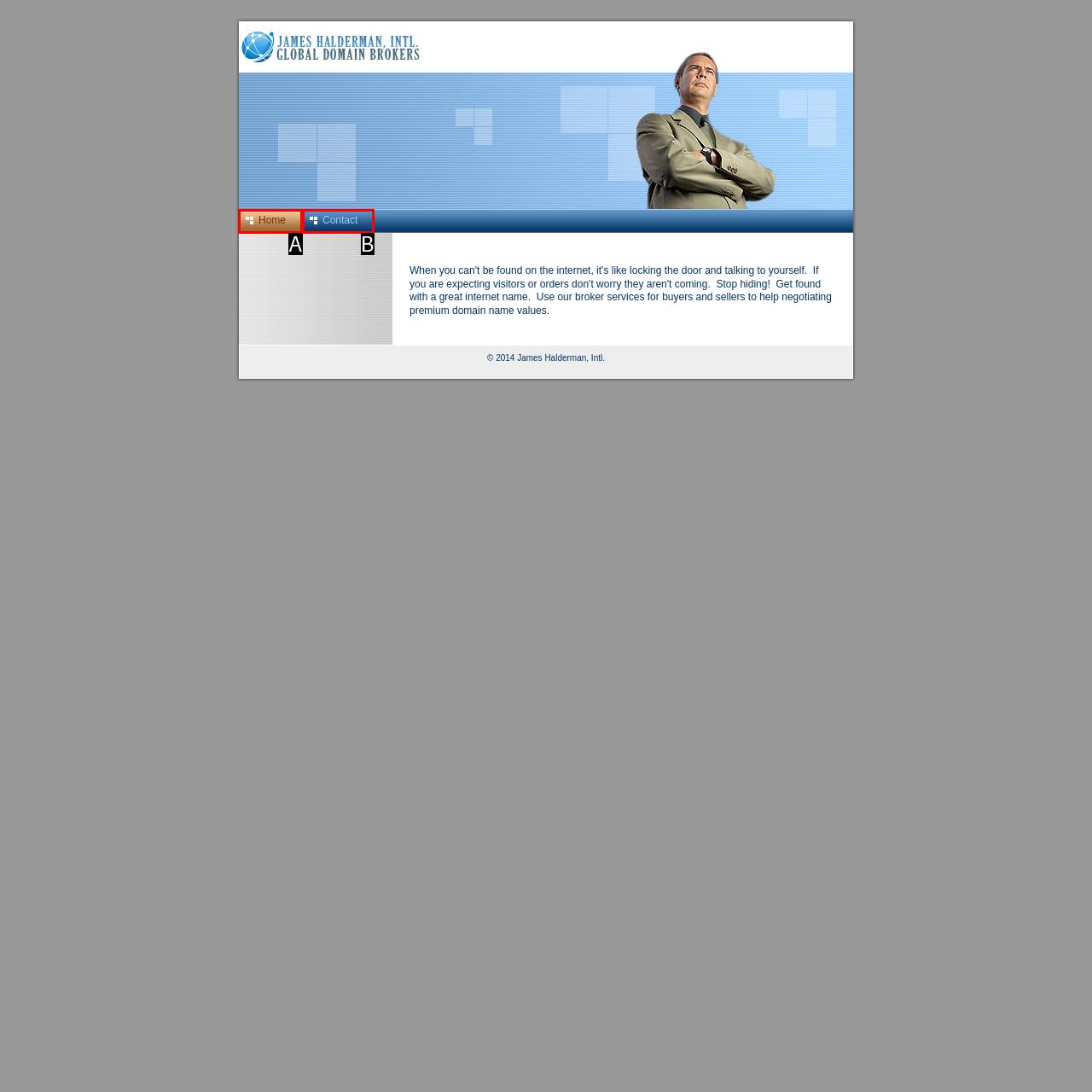Find the HTML element that matches the description provided: Contact
Answer using the corresponding option letter.

B